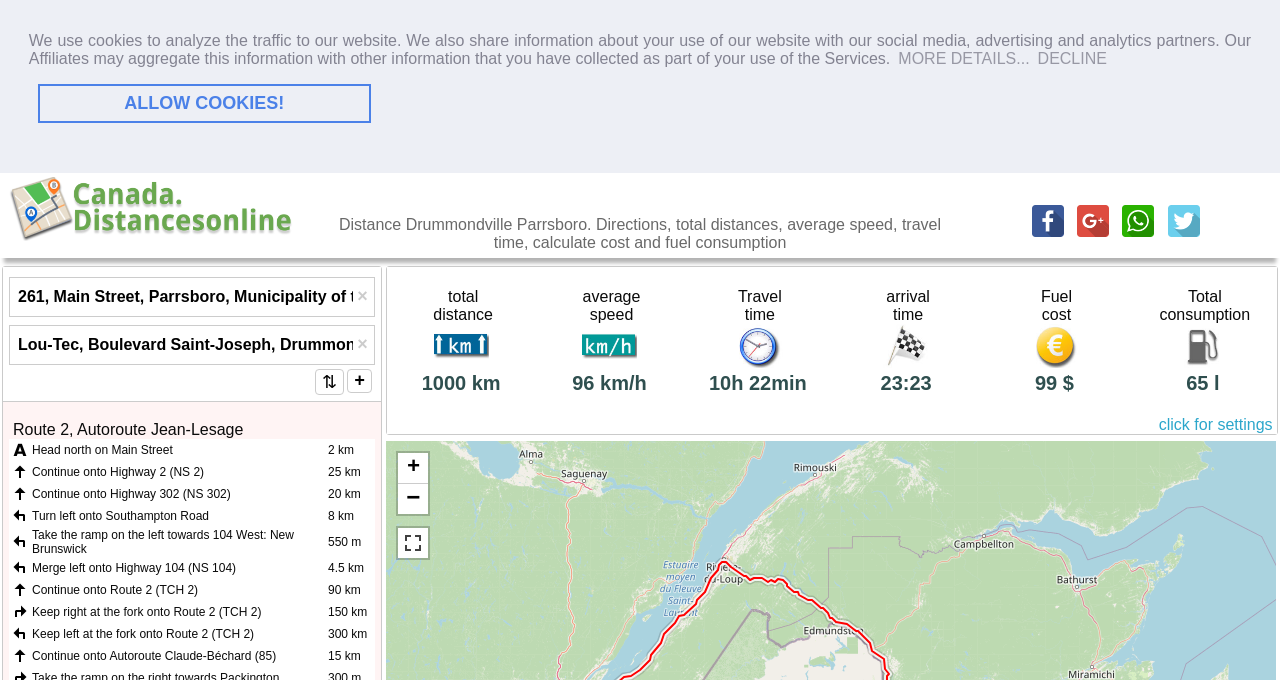Locate the bounding box coordinates of the element that needs to be clicked to carry out the instruction: "Click the '+' button". The coordinates should be given as four float numbers ranging from 0 to 1, i.e., [left, top, right, bottom].

[0.271, 0.542, 0.291, 0.577]